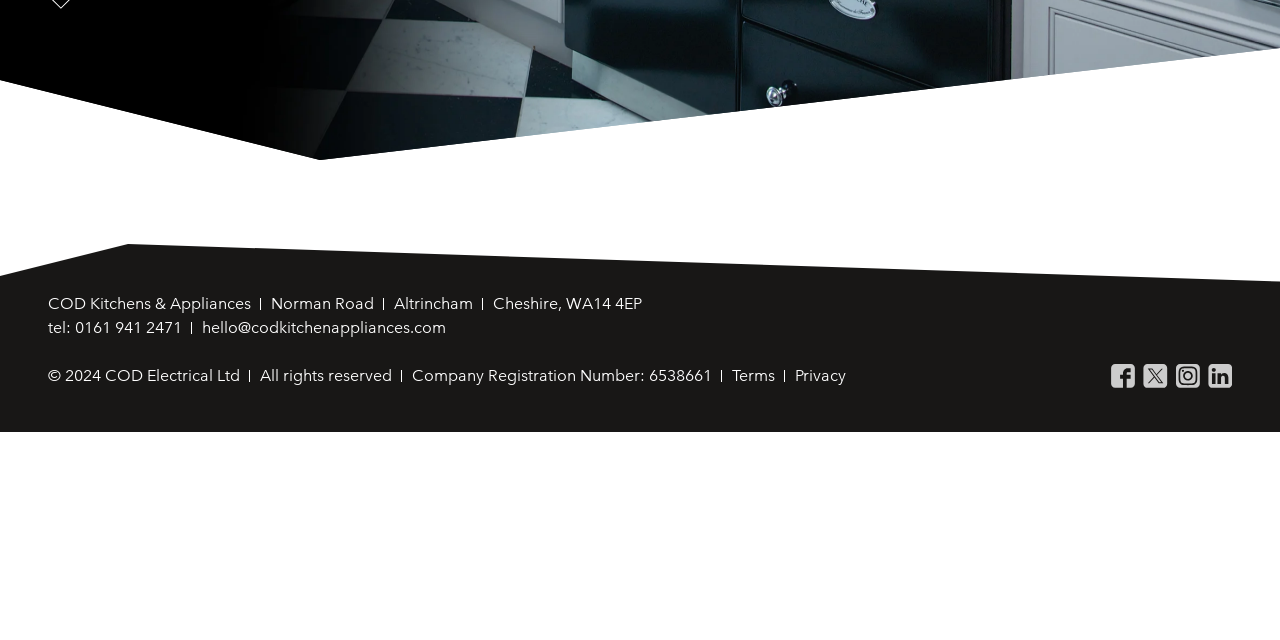Identify the bounding box for the described UI element. Provide the coordinates in (top-left x, top-left y, bottom-right x, bottom-right y) format with values ranging from 0 to 1: hello@codkitchenappliances.com

[0.158, 0.497, 0.348, 0.527]